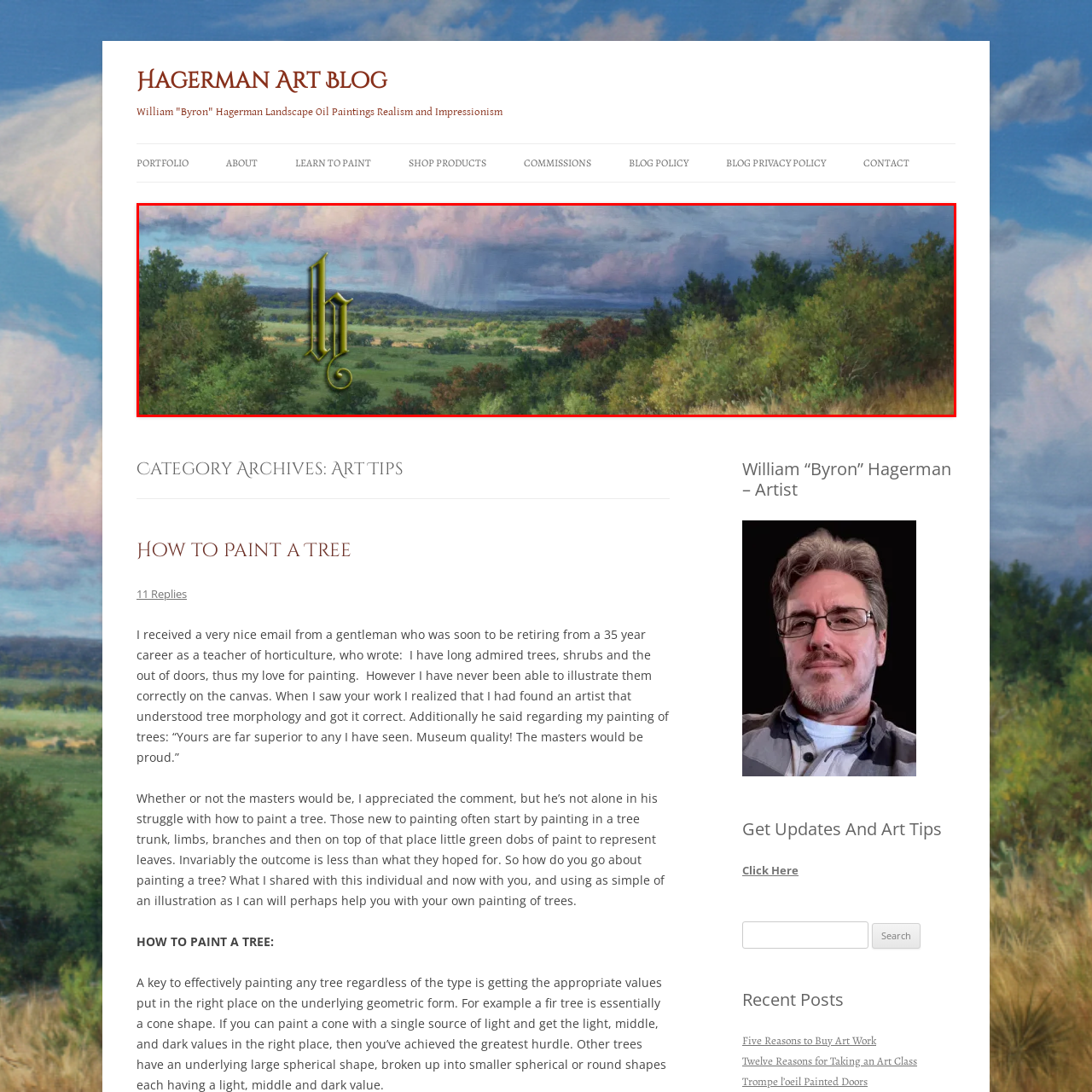Detail the visual elements present in the red-framed section of the image.

The image features a picturesque landscape painting that beautifully captures a serene view of rolling hills and a vibrant sky, indicative of realism in art. The foreground is adorned with lush greenery, depicting a variety of trees and foliage in rich hues, providing depth and life to the scene. In the background, distant hills fade into softer tones, blending seamlessly with a dramatic sky filled with clouds that suggest an approaching storm, showcasing variations of blue and hints of pink.

Overlaid on the image is a stylized letter "h," rendered in an elegant golden hue, which adds a unique artistic touch and connects to the identity of the artist. This imagery aligns with the art tips and ideas shared on the Hagerman Art Blog, particularly in the context of painting techniques for trees and landscapes. The overall composition evokes a sense of tranquility and appreciation for nature, inviting viewers to explore the beauty of the outdoors through the lens of art.